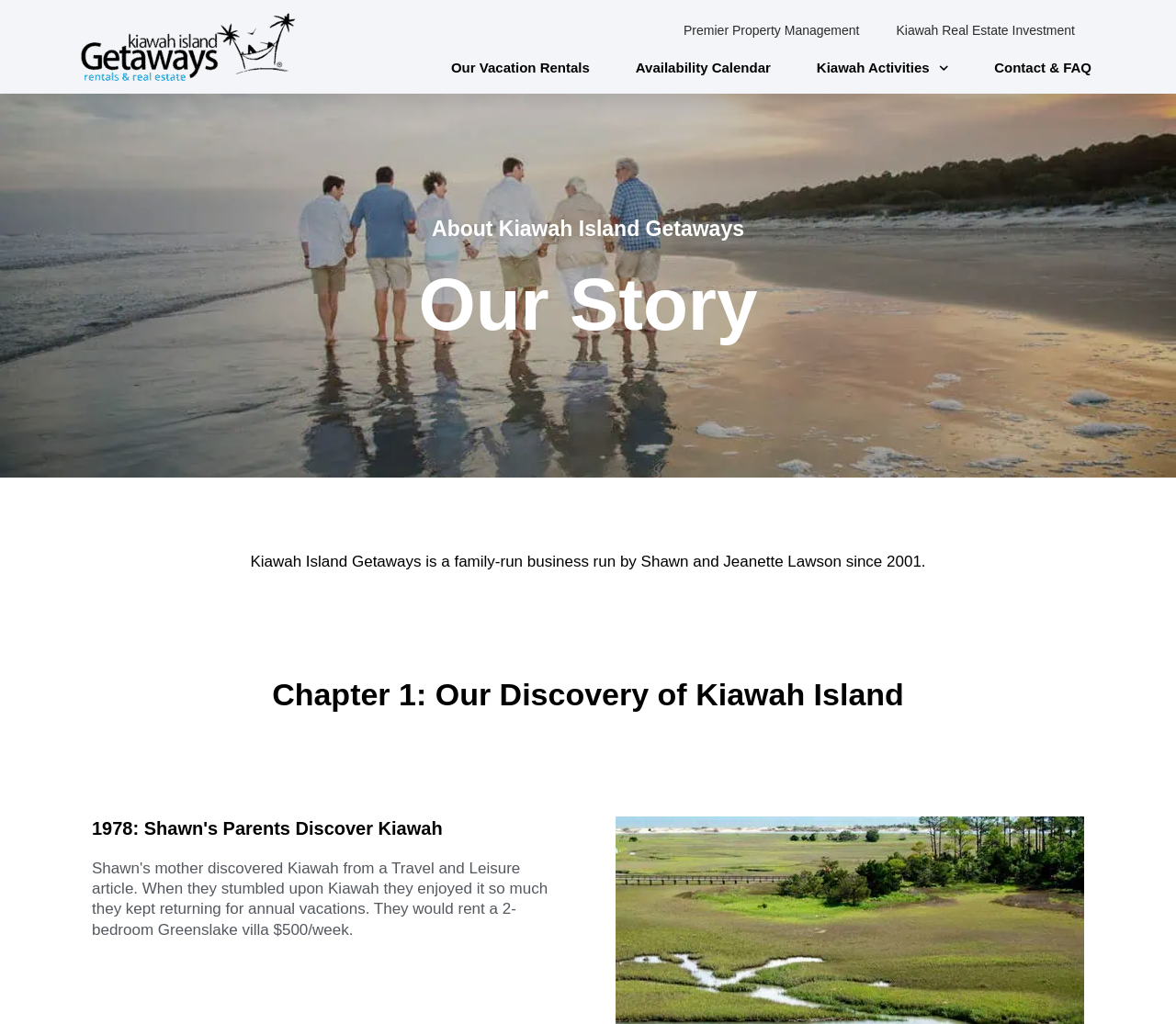Bounding box coordinates are specified in the format (top-left x, top-left y, bottom-right x, bottom-right y). All values are floating point numbers bounded between 0 and 1. Please provide the bounding box coordinate of the region this sentence describes: Kiawah Activities

[0.693, 0.046, 0.808, 0.087]